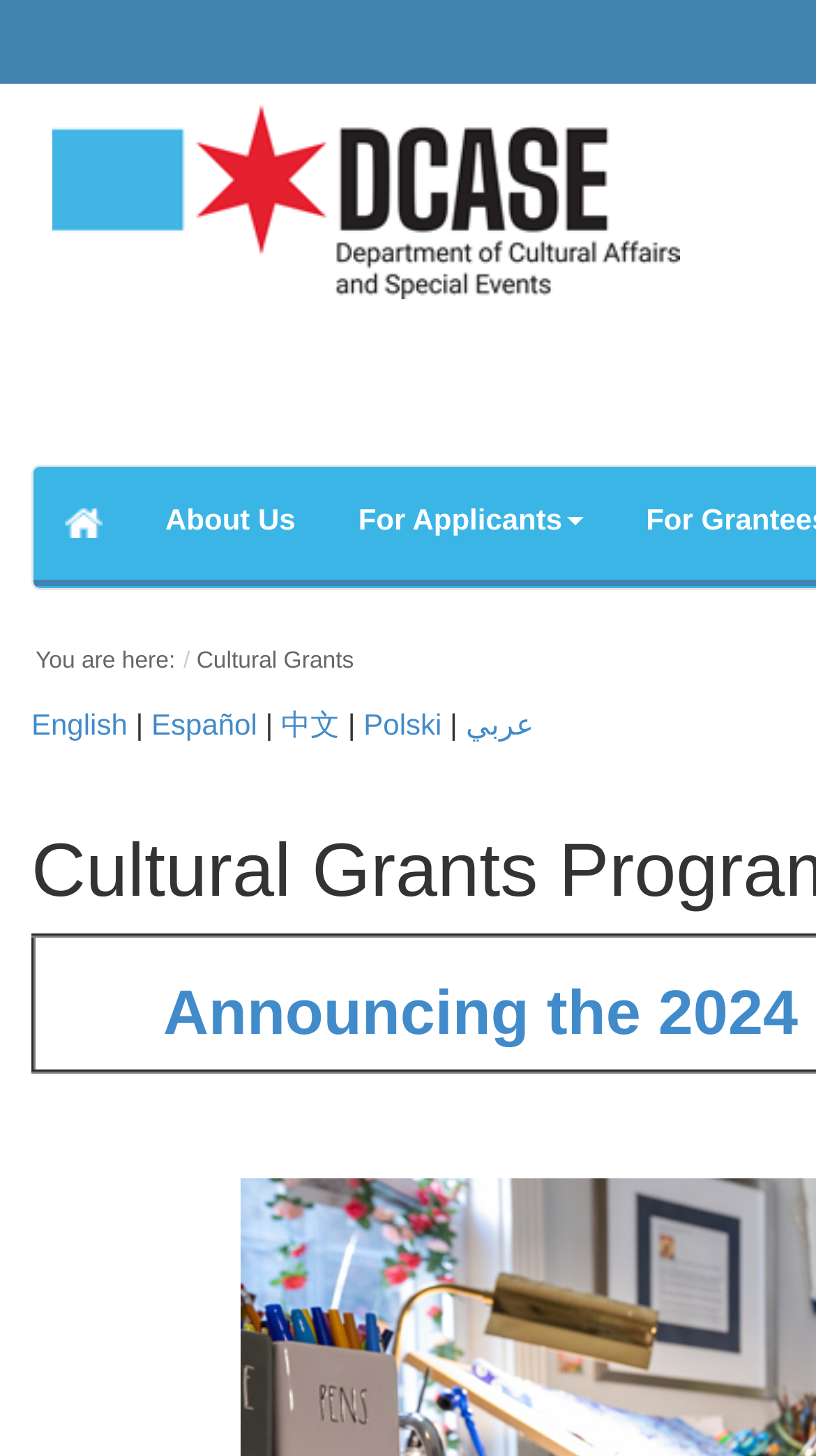What is the text above the language options?
Refer to the screenshot and respond with a concise word or phrase.

You are here: